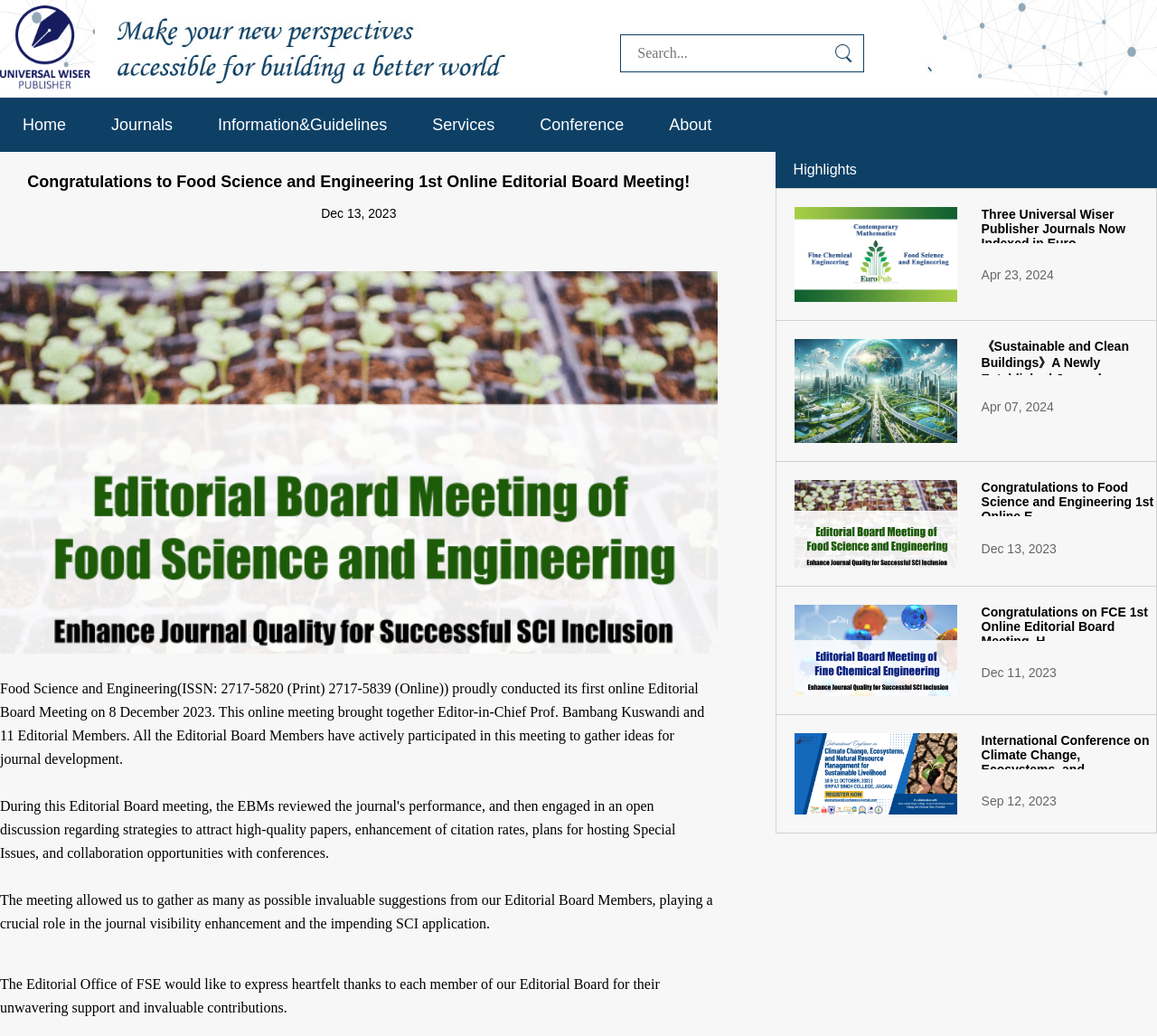Find the bounding box coordinates of the element's region that should be clicked in order to follow the given instruction: "Go to the home page". The coordinates should consist of four float numbers between 0 and 1, i.e., [left, top, right, bottom].

[0.0, 0.094, 0.077, 0.146]